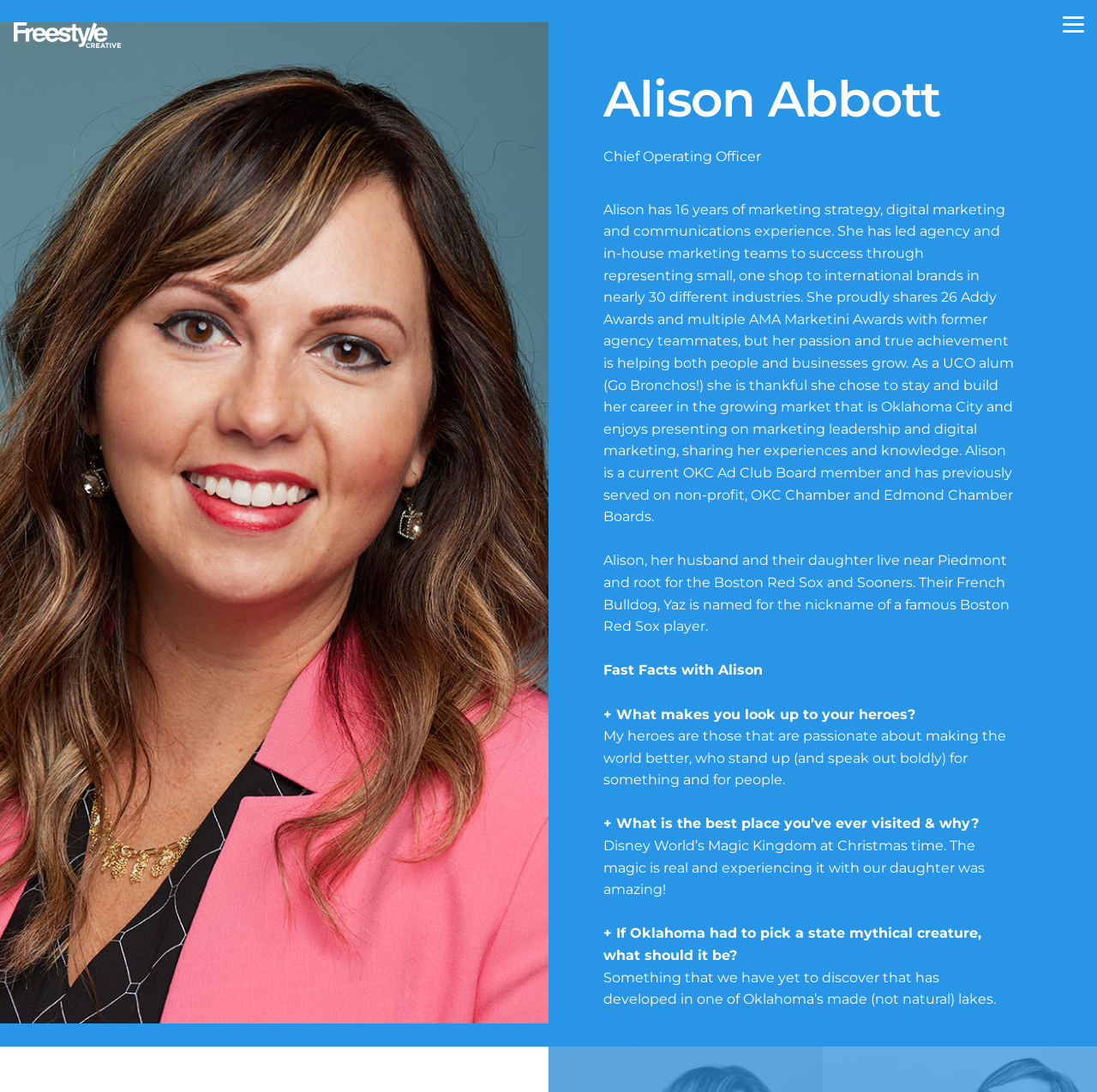Using the details in the image, give a detailed response to the question below:
What is the purpose of the textbox with the label 'Email*'

The textbox with the label 'Email*' is required and is likely used to input an email address, possibly for subscribing to a newsletter or receiving updates from Freestyle Creative.